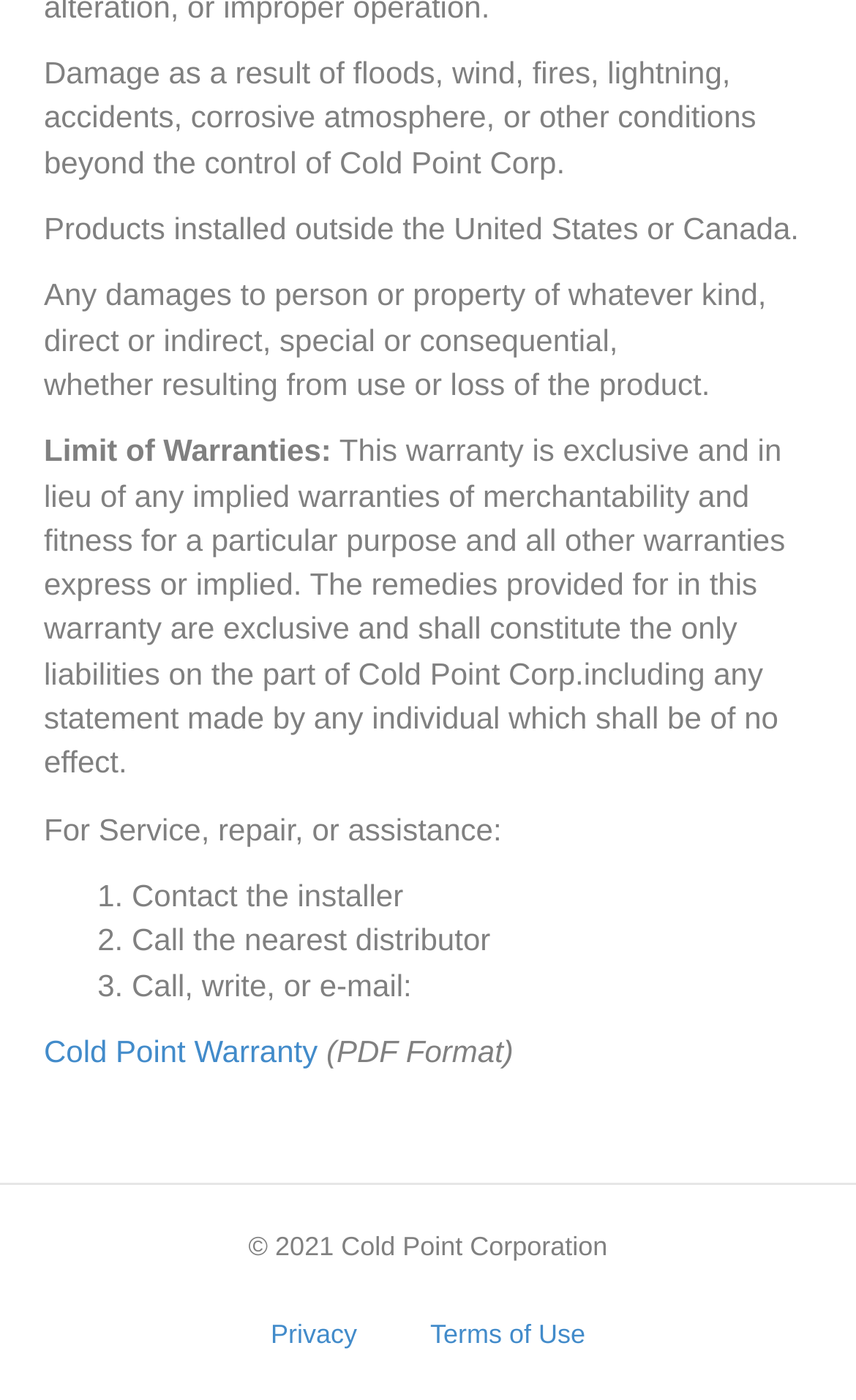Based on the element description Privacy, identify the bounding box coordinates for the UI element. The coordinates should be in the format (top-left x, top-left y, bottom-right x, bottom-right y) and within the 0 to 1 range.

[0.278, 0.937, 0.456, 0.984]